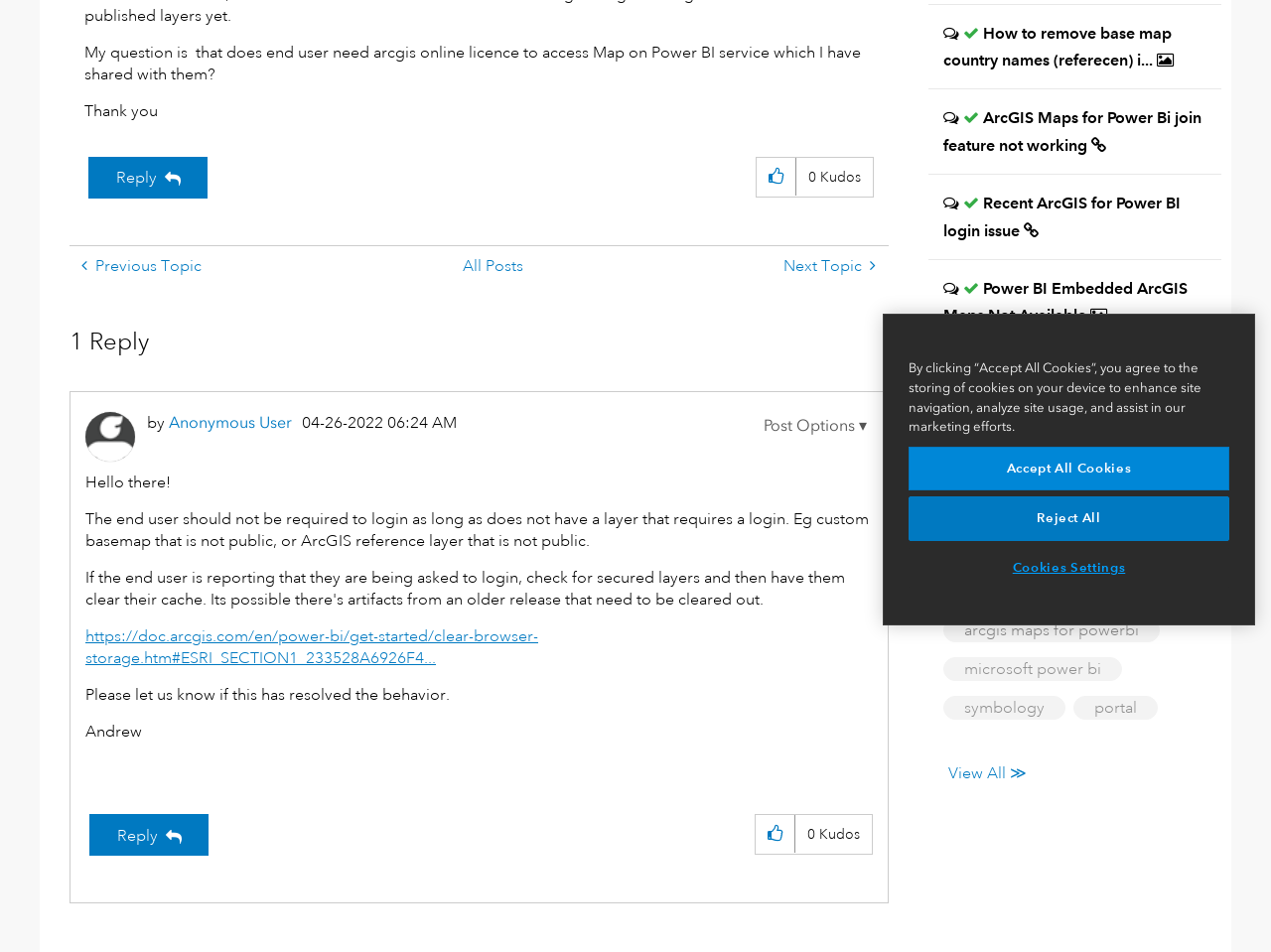Calculate the bounding box coordinates of the UI element given the description: "Next Topic".

[0.606, 0.258, 0.699, 0.301]